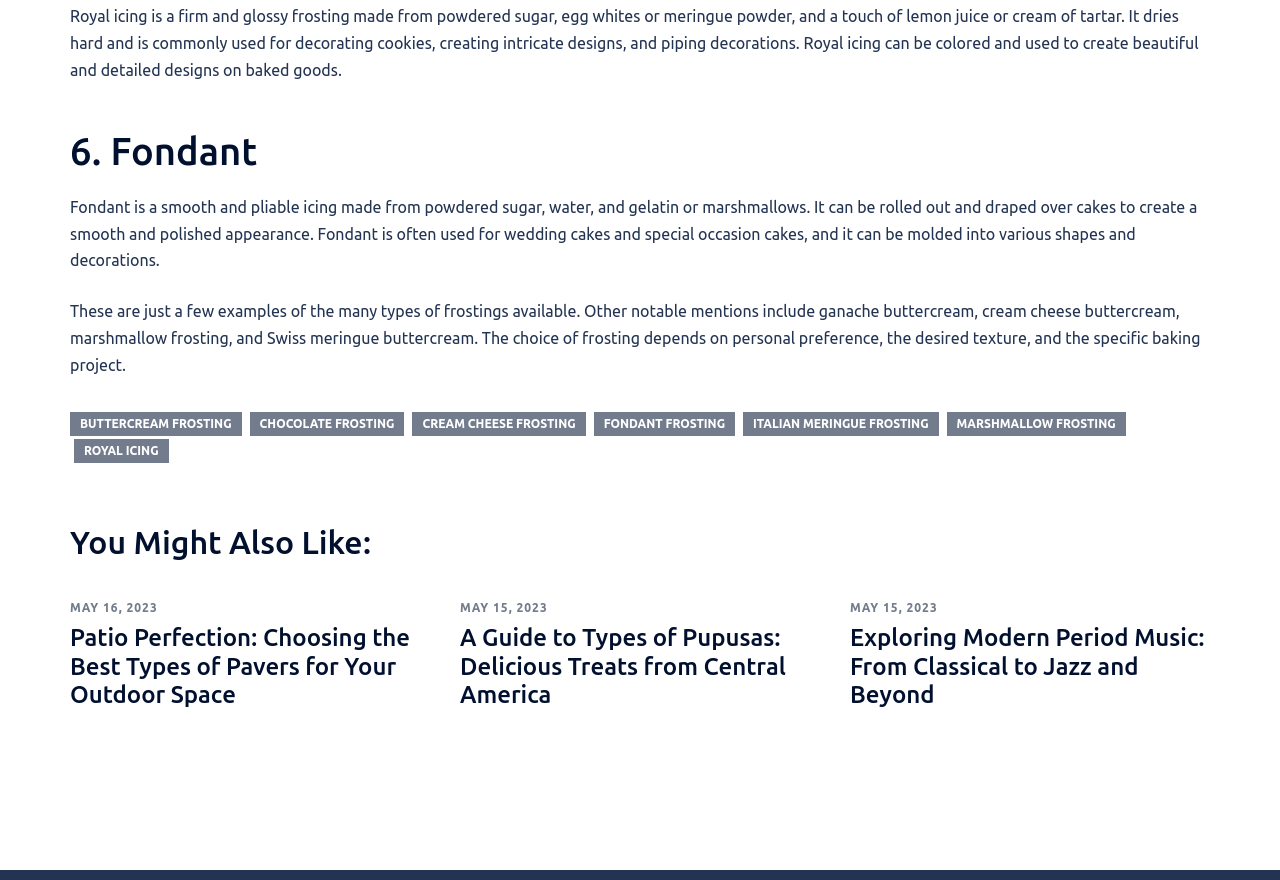How many types of frostings are mentioned?
Refer to the image and give a detailed answer to the question.

The text mentions several types of frostings, including royal icing, fondant, ganache buttercream, cream cheese buttercream, marshmallow frosting, Swiss meringue buttercream, and others.